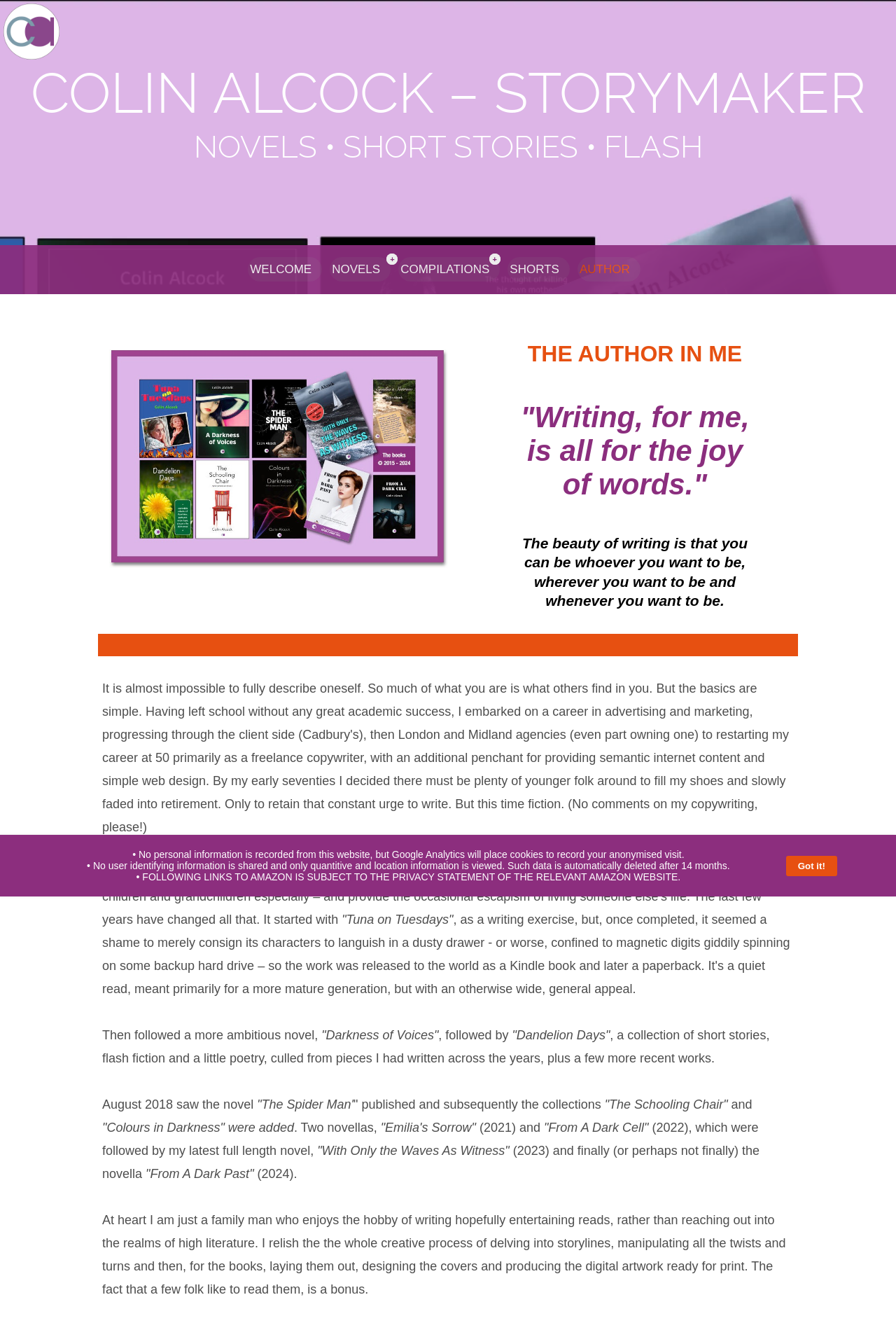Find the bounding box coordinates for the UI element whose description is: "alt="Colin Alcock"". The coordinates should be four float numbers between 0 and 1, in the format [left, top, right, bottom].

[0.0, 0.003, 1.0, 0.045]